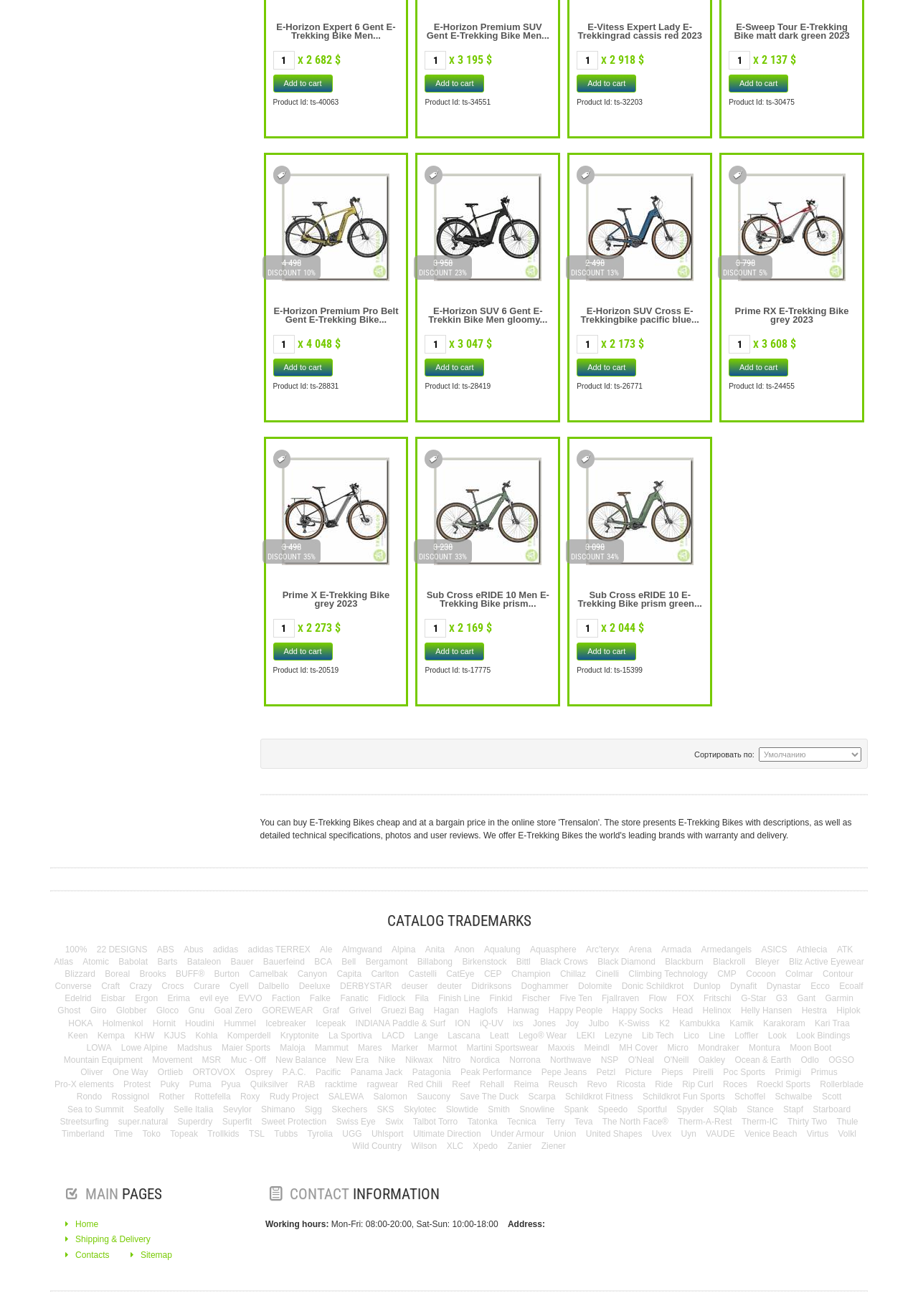Locate the bounding box of the UI element with the following description: "INDIANA Paddle & Surf".

[0.387, 0.774, 0.485, 0.781]